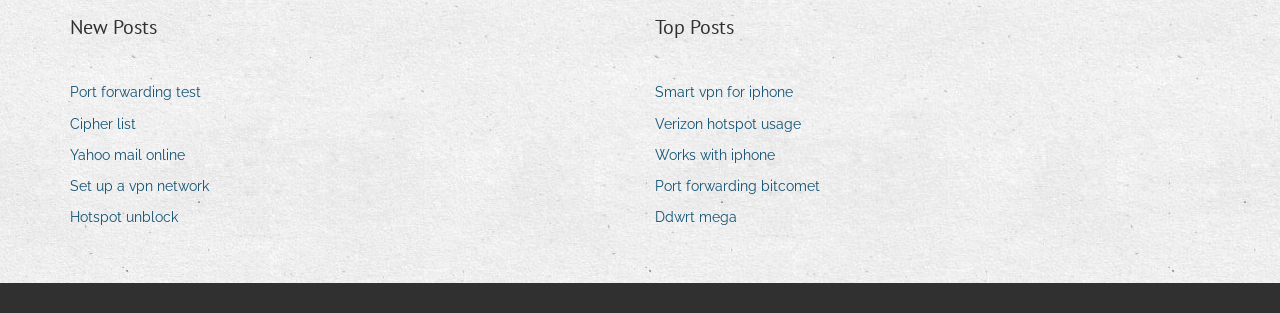Determine the bounding box coordinates of the section to be clicked to follow the instruction: "Read about hotspot unblock". The coordinates should be given as four float numbers between 0 and 1, formatted as [left, top, right, bottom].

[0.055, 0.652, 0.151, 0.739]